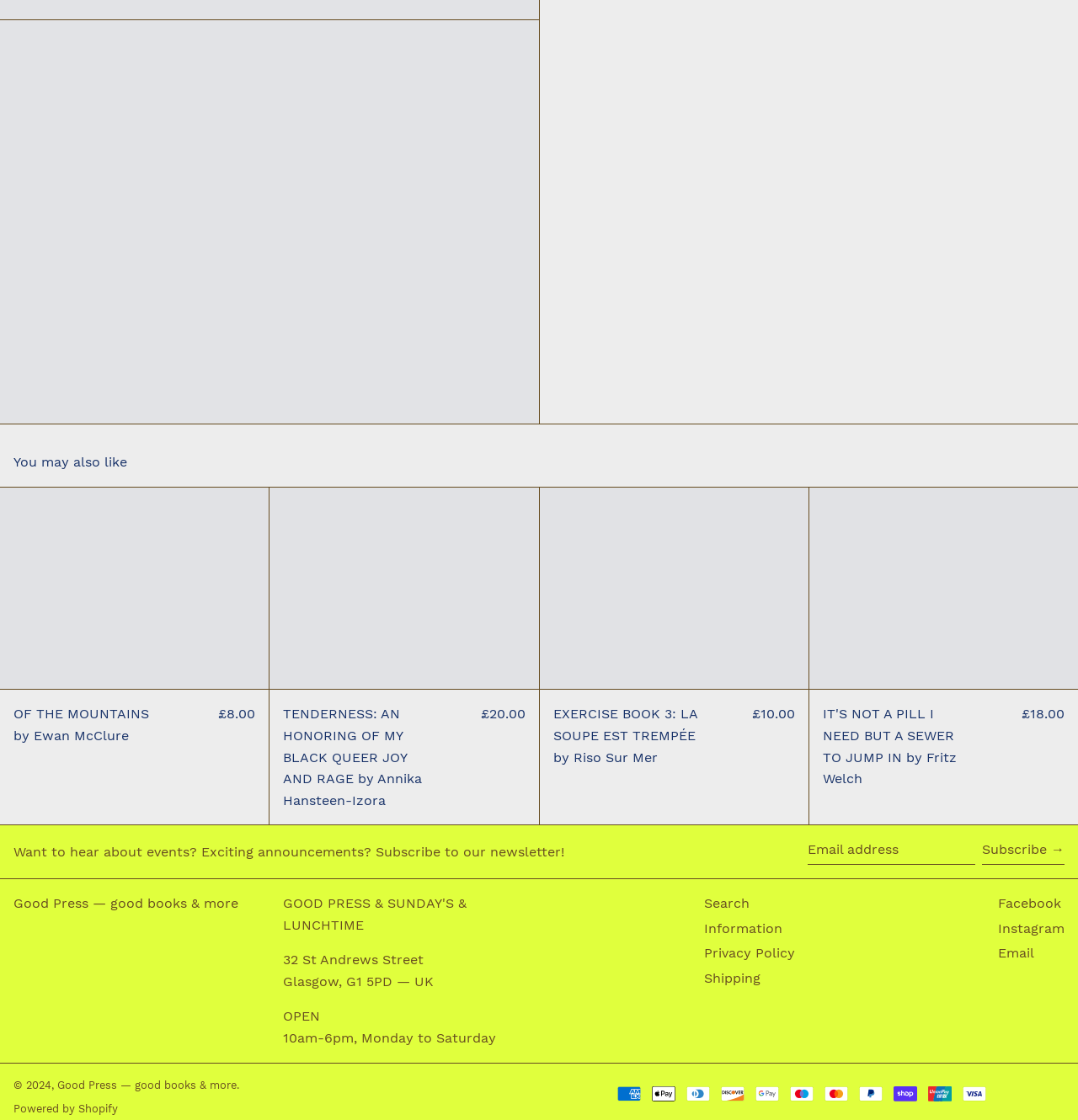What payment methods are accepted?
Analyze the image and provide a thorough answer to the question.

I found this answer by looking at the images of various payment methods such as American Express, Apple Pay, Diners Club, and more, which are located at the bottom of the webpage.